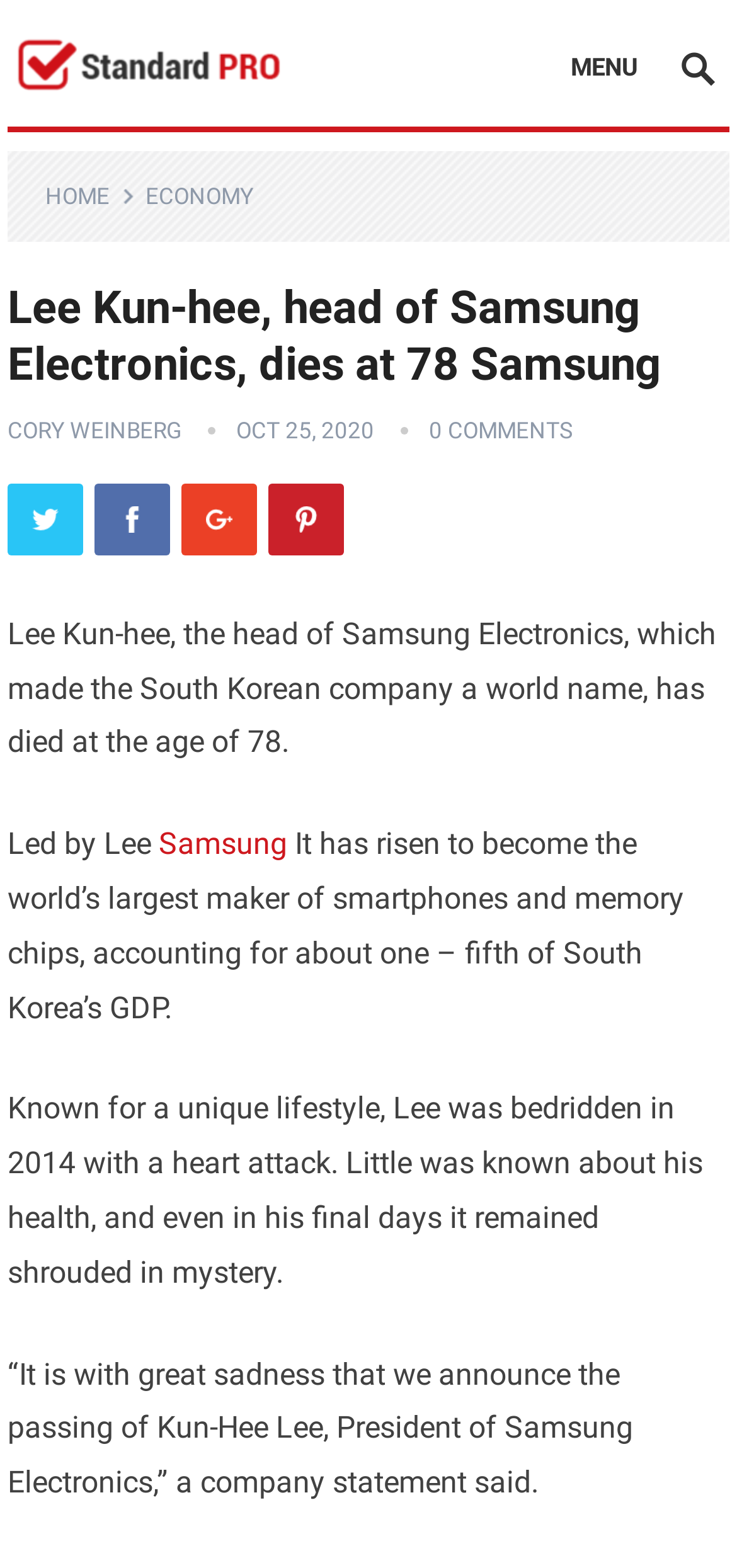What is the date of the article?
Please elaborate on the answer to the question with detailed information.

The date of the article is mentioned as OCT 25, 2020, which is stated in the text 'OCT 25, 2020'.